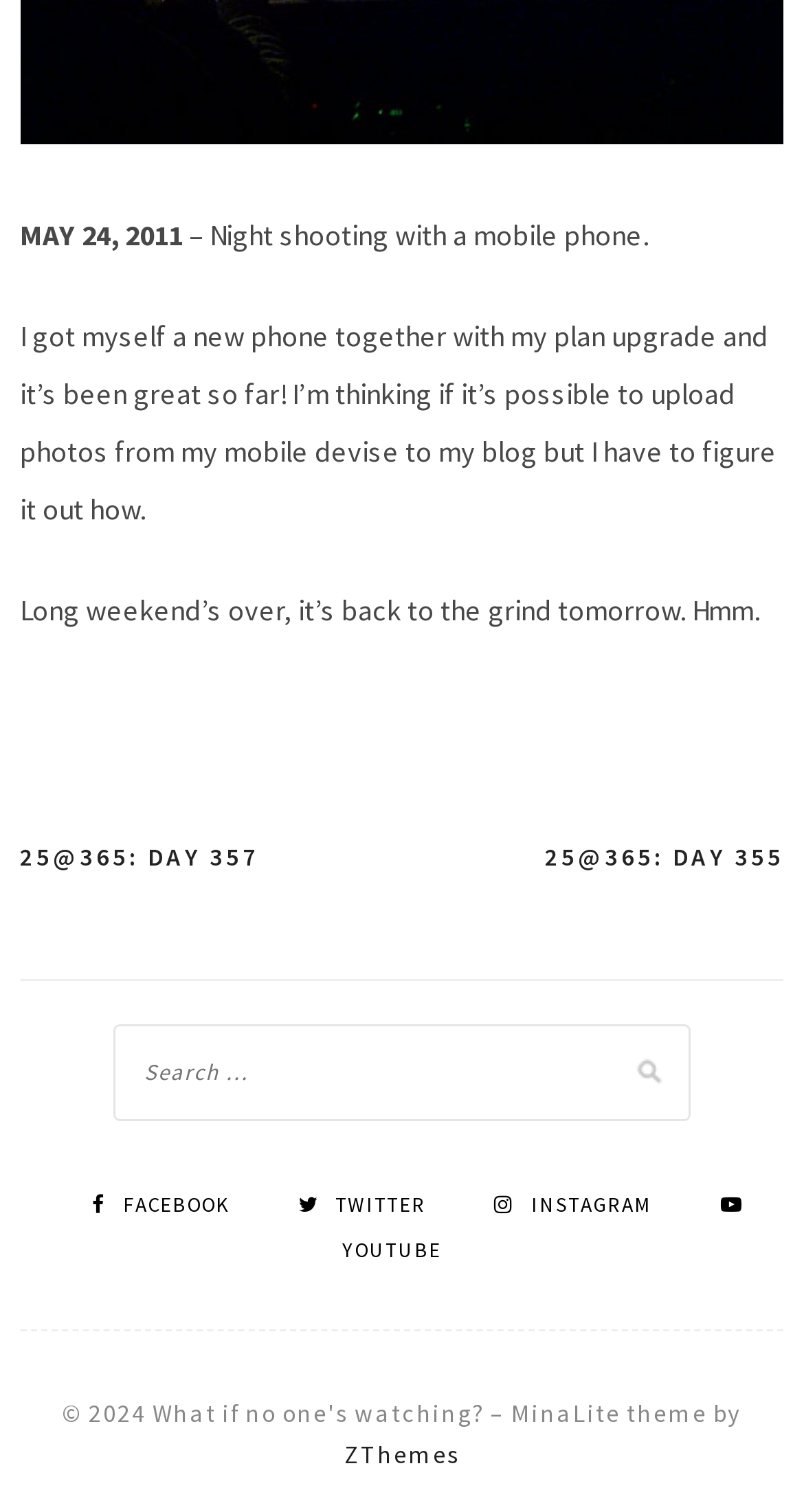How many social media links are there?
Ensure your answer is thorough and detailed.

There are four social media links: FACEBOOK, TWITTER, INSTAGRAM, and YOUTUBE.